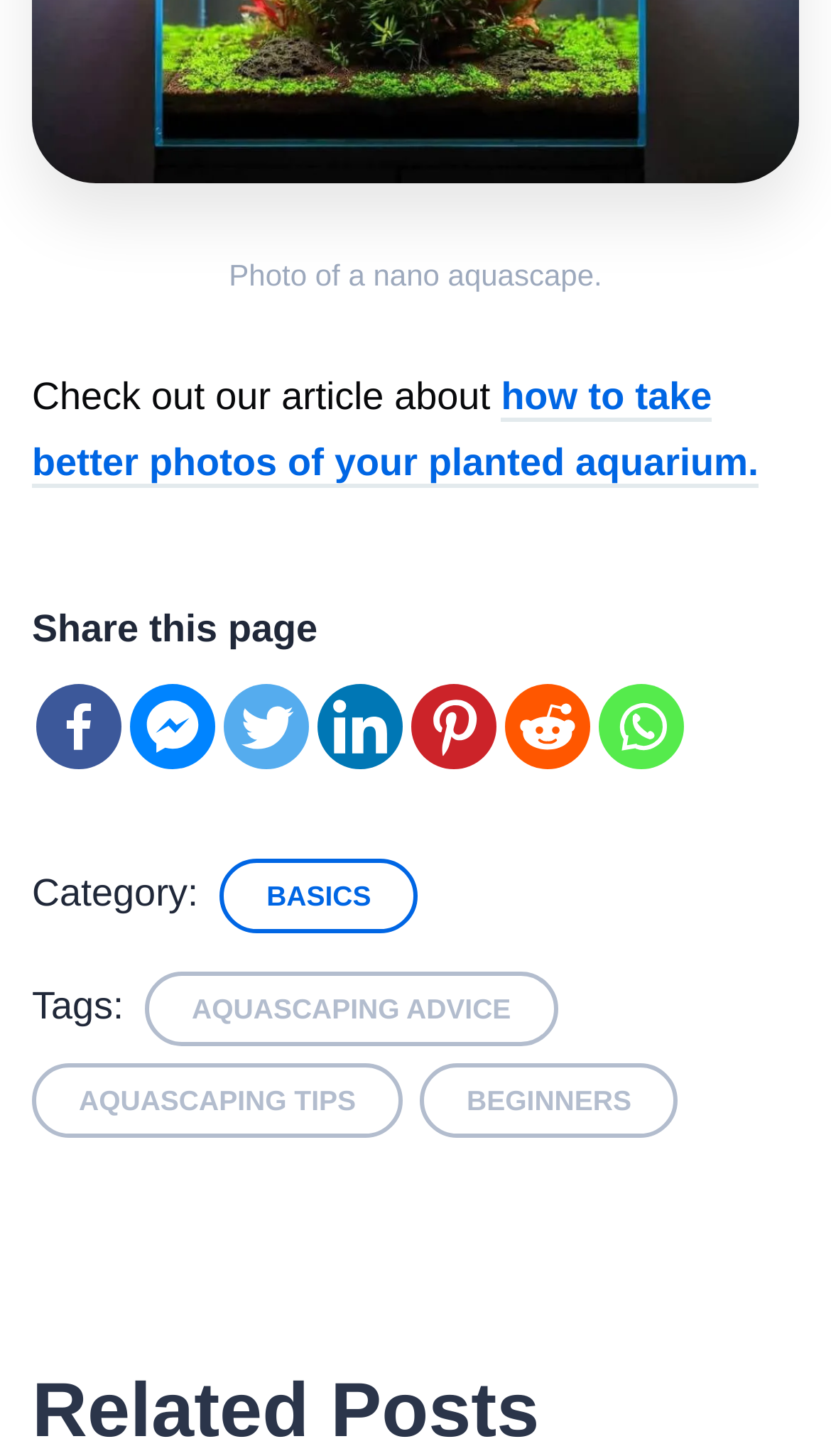Use a single word or phrase to answer the question: 
What is the section title above the related posts?

Related Posts